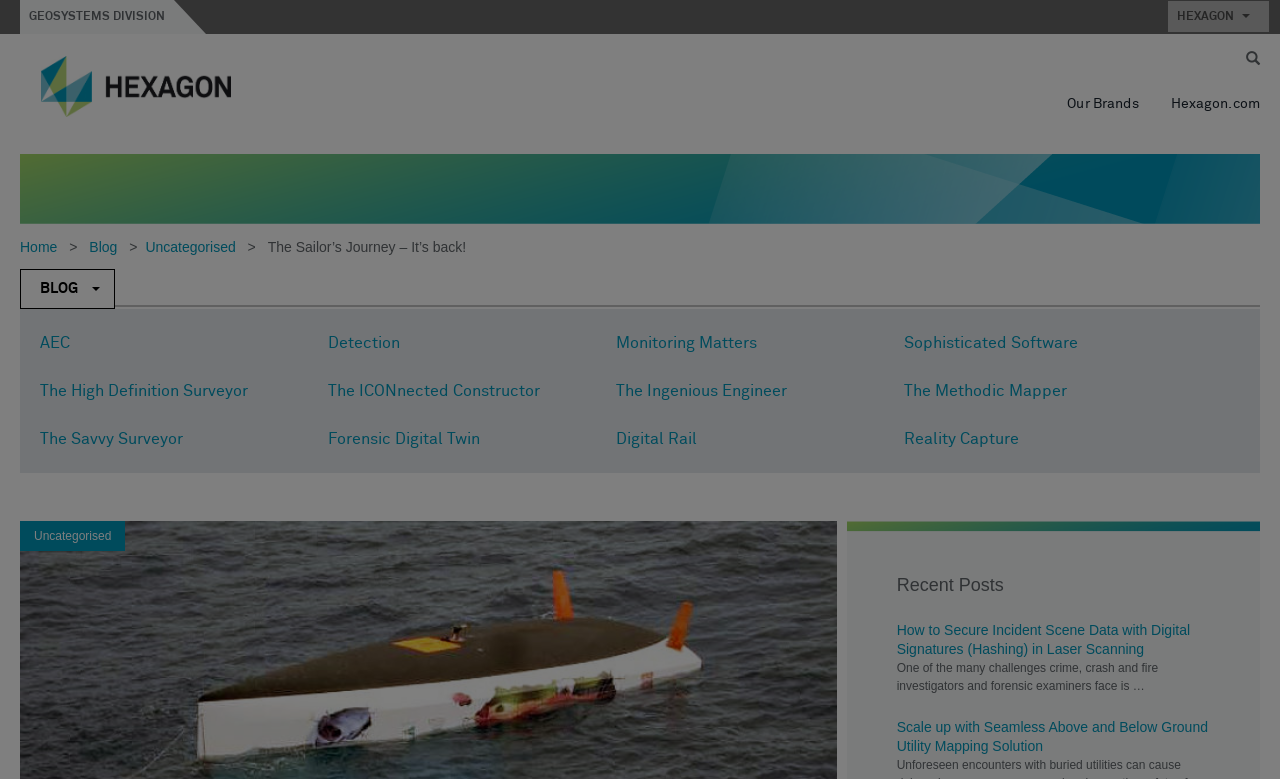Please analyze the image and provide a thorough answer to the question:
How many links are listed under the 'Recent Posts' section?

I counted the number of link elements under the 'Recent Posts' section and found 2 links in total, corresponding to the two recent posts listed.